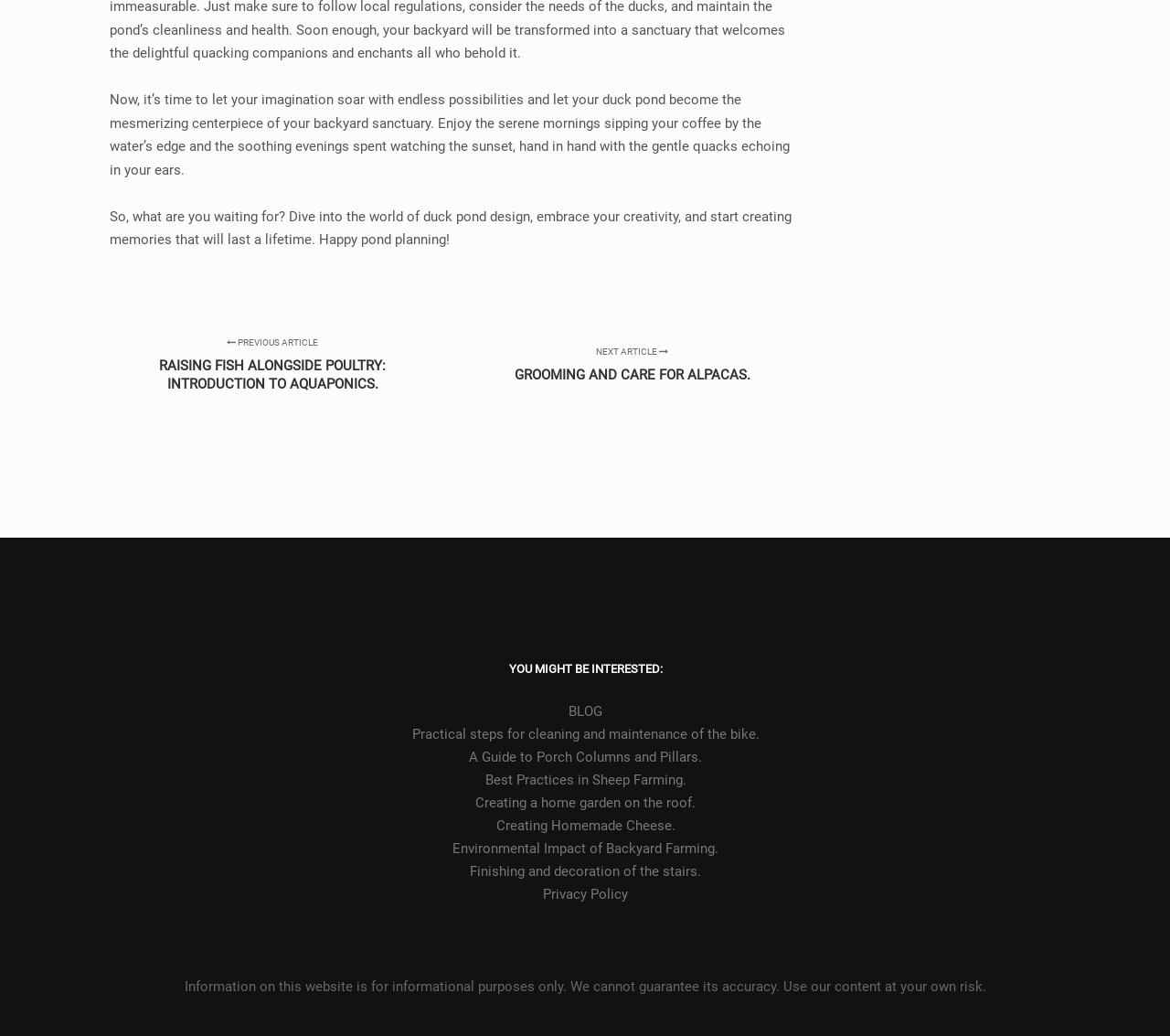Kindly determine the bounding box coordinates of the area that needs to be clicked to fulfill this instruction: "Read the next article about grooming and care for alpacas".

[0.387, 0.299, 0.68, 0.422]